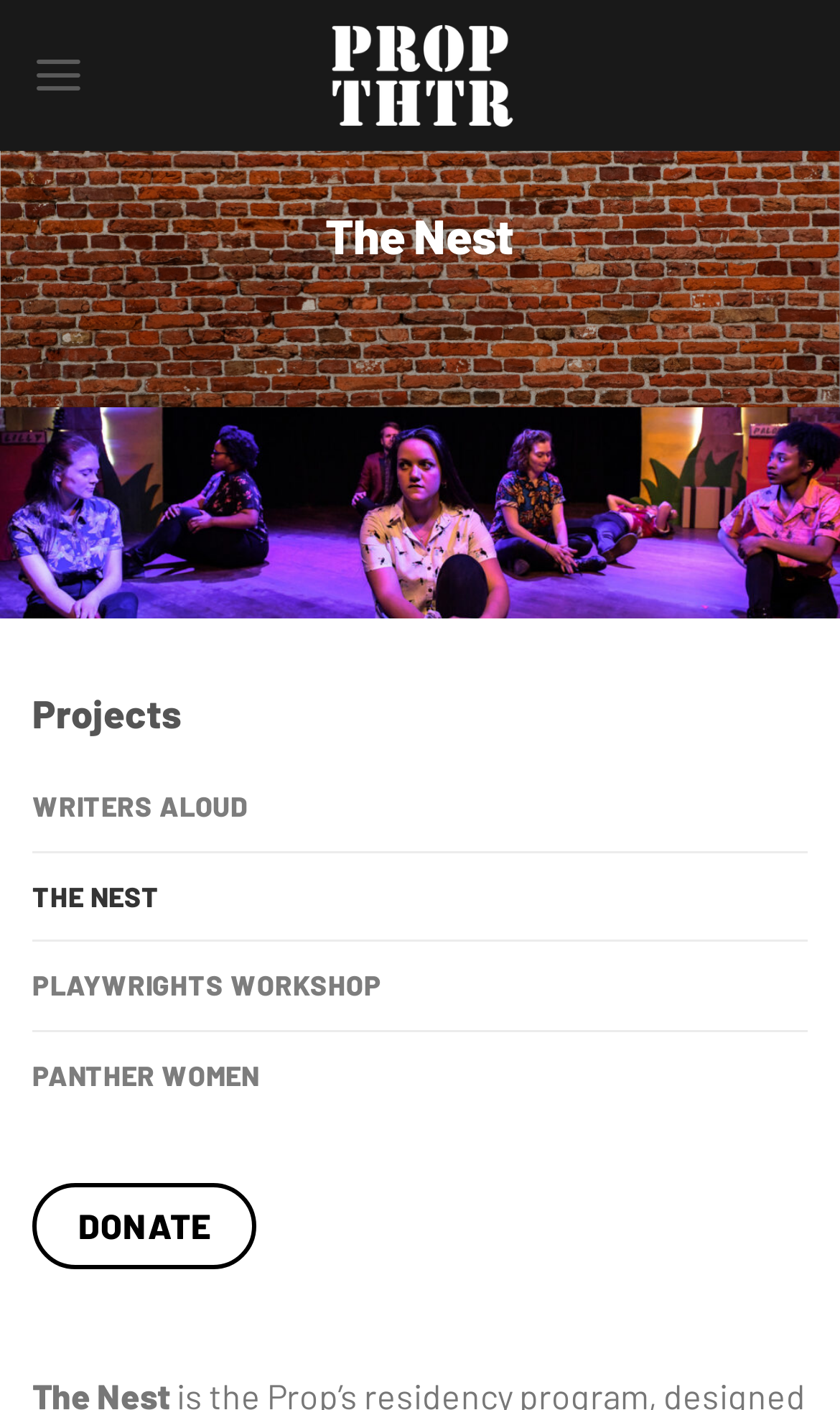Identify the coordinates of the bounding box for the element that must be clicked to accomplish the instruction: "make a donation".

[0.038, 0.839, 0.306, 0.901]